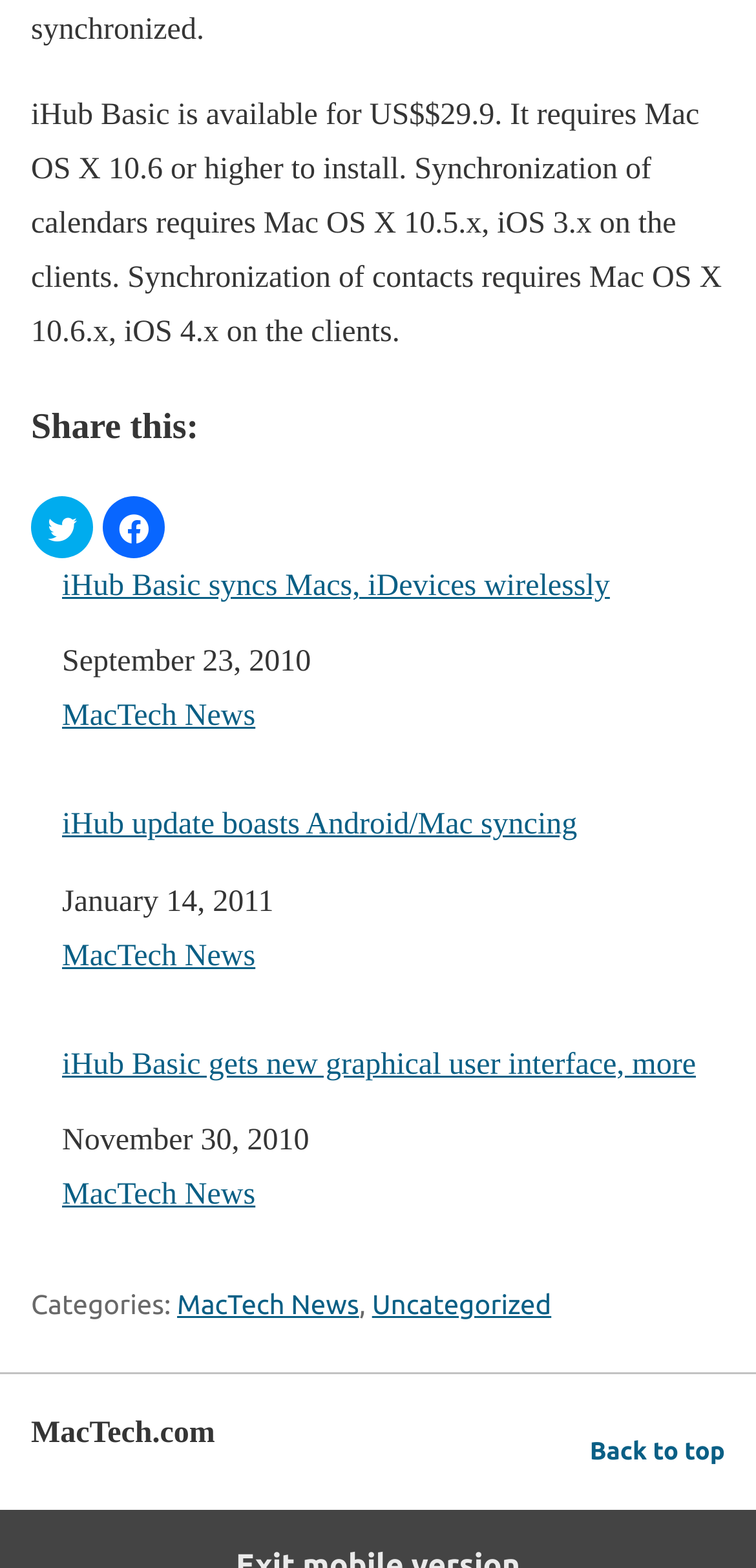Determine the bounding box coordinates of the clickable region to execute the instruction: "Share on Facebook". The coordinates should be four float numbers between 0 and 1, denoted as [left, top, right, bottom].

[0.136, 0.317, 0.218, 0.356]